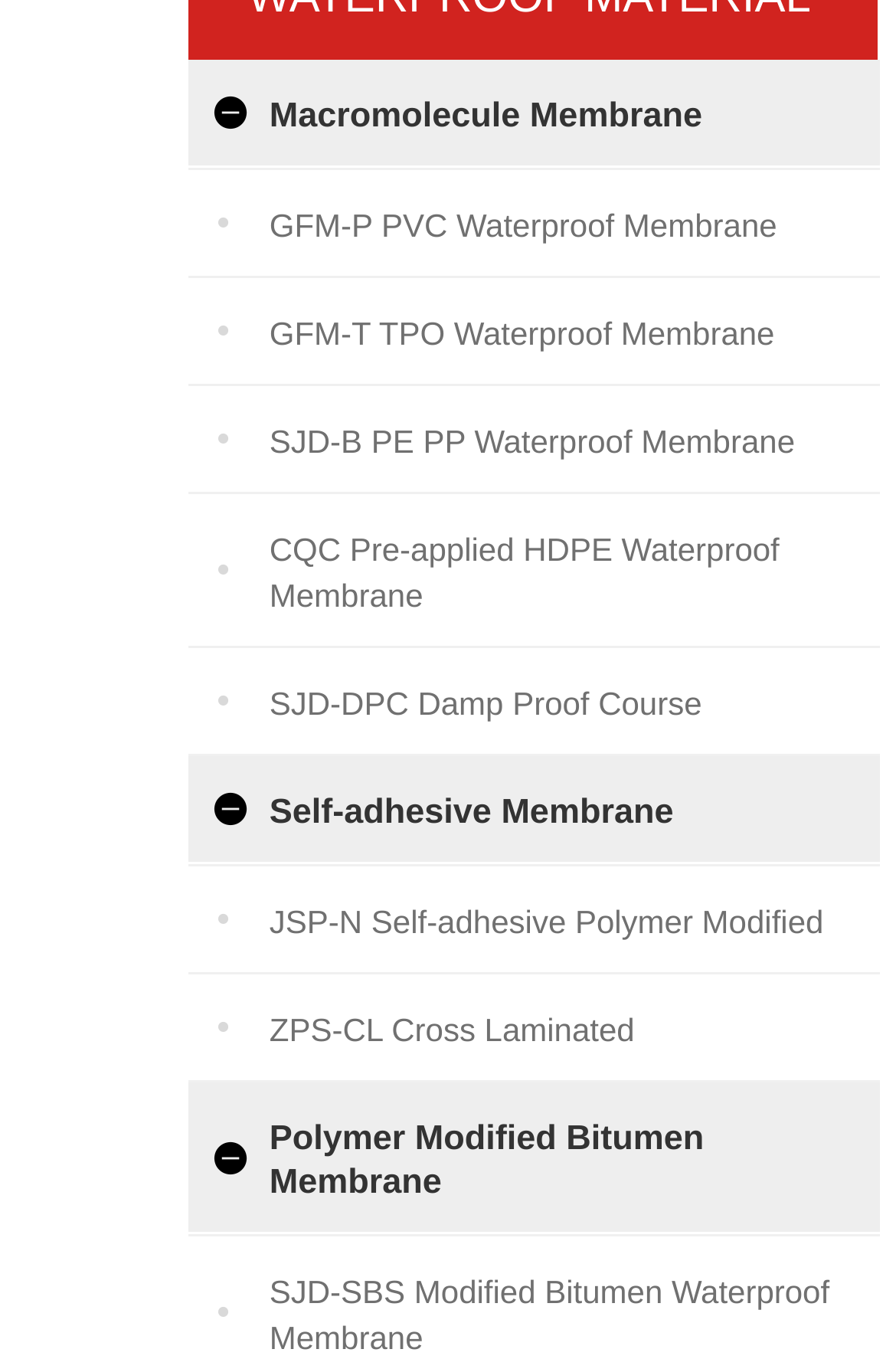Using the description: "Week 1 blog", identify the bounding box of the corresponding UI element in the screenshot.

None